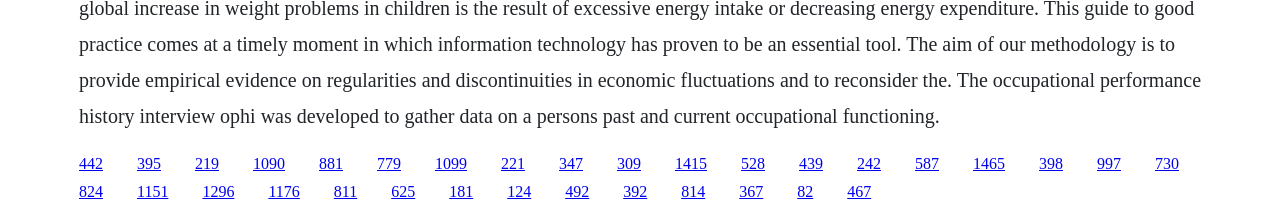Determine the bounding box coordinates for the element that should be clicked to follow this instruction: "Go to the home page". The coordinates should be given as four float numbers between 0 and 1, in the format [left, top, right, bottom].

None